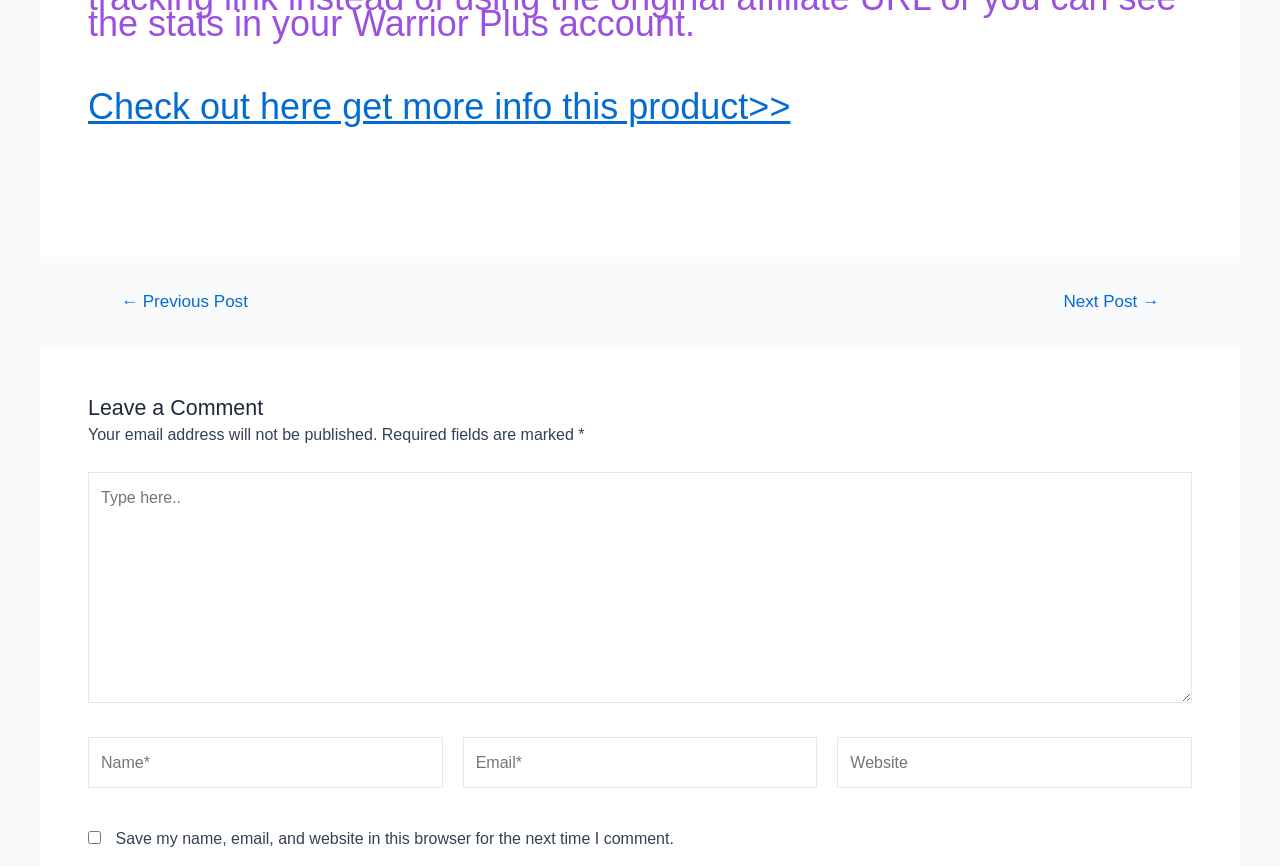What is the label of the first text field?
Using the image provided, answer with just one word or phrase.

Type here..